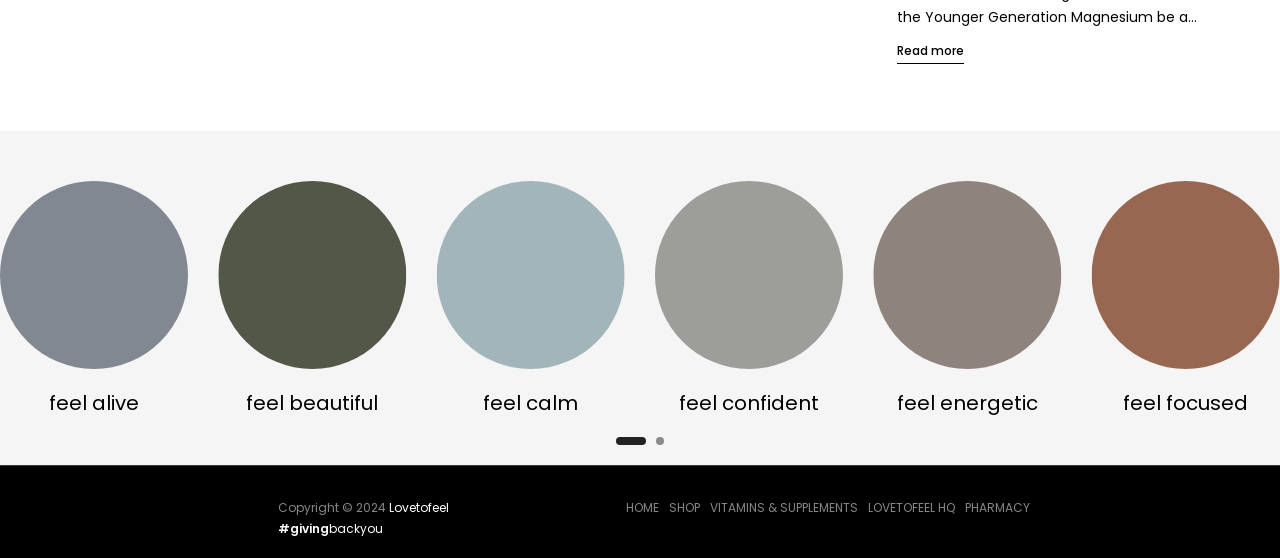Please locate the bounding box coordinates of the region I need to click to follow this instruction: "Click on Feel Alive".

[0.0, 0.324, 0.147, 0.662]